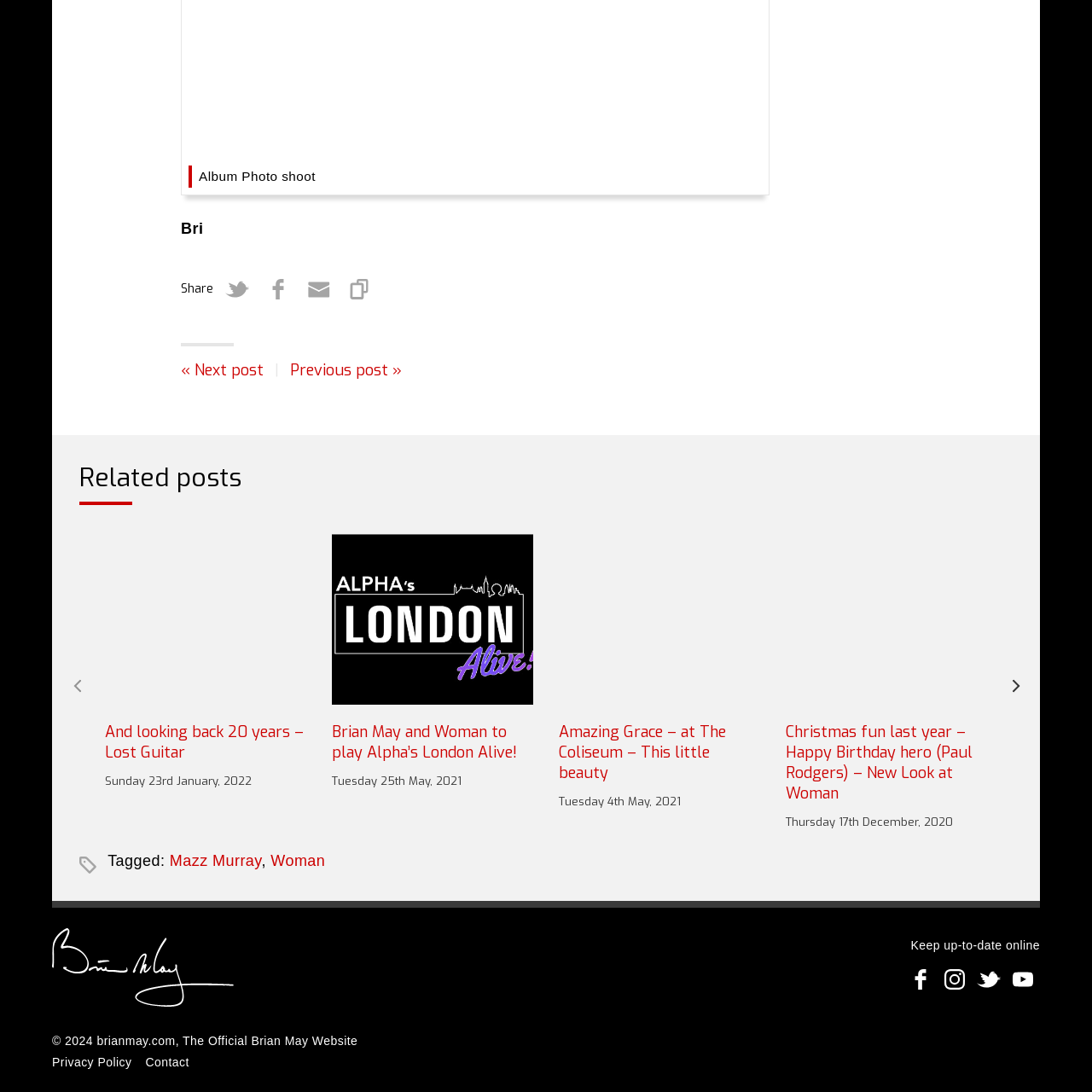Check the section outlined in red, What is the purpose of the image? Please reply with a single word or phrase.

To engage readers